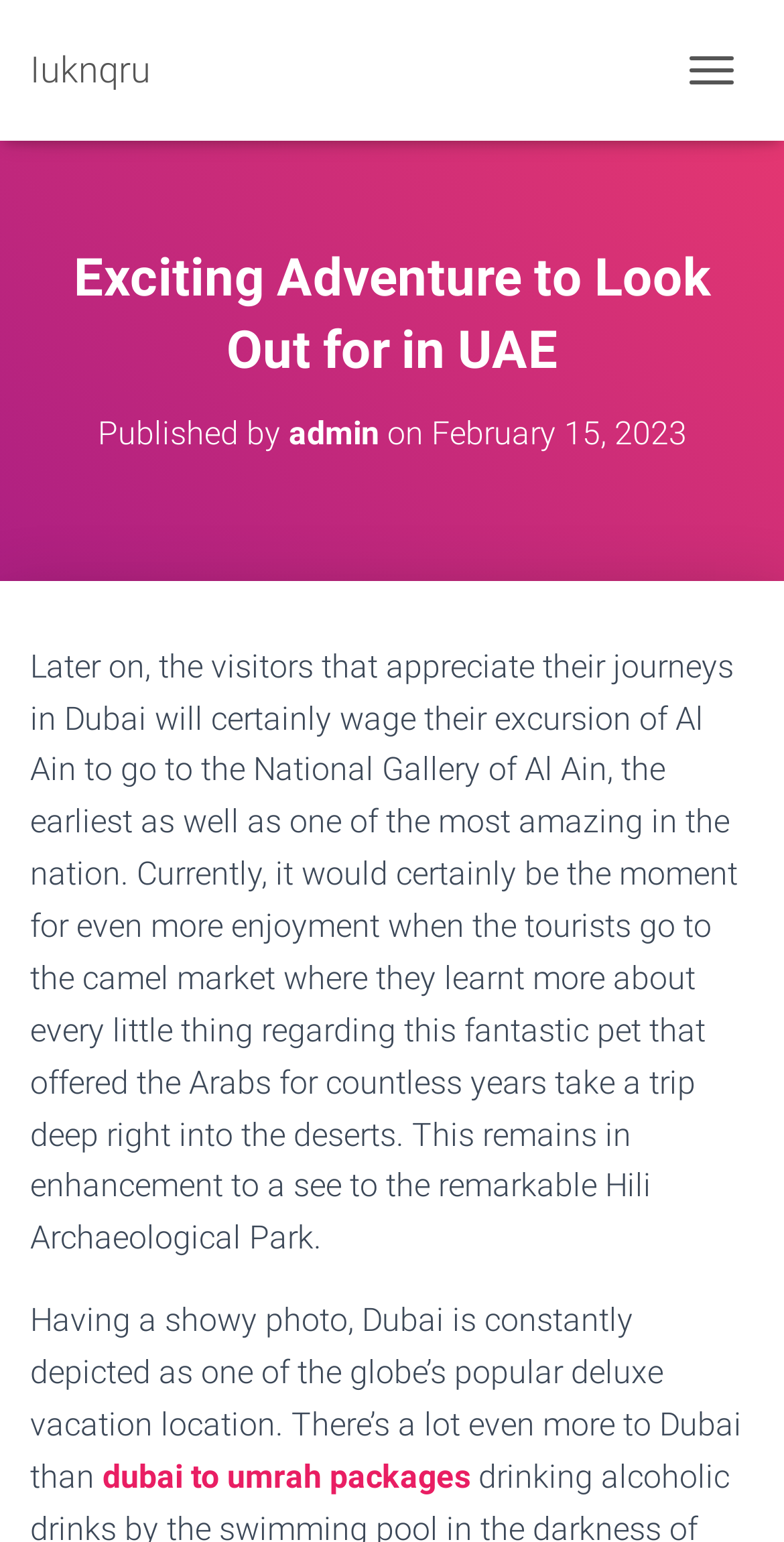What is the link related to at the end of the article?
Based on the image, give a concise answer in the form of a single word or short phrase.

dubai to umrah packages